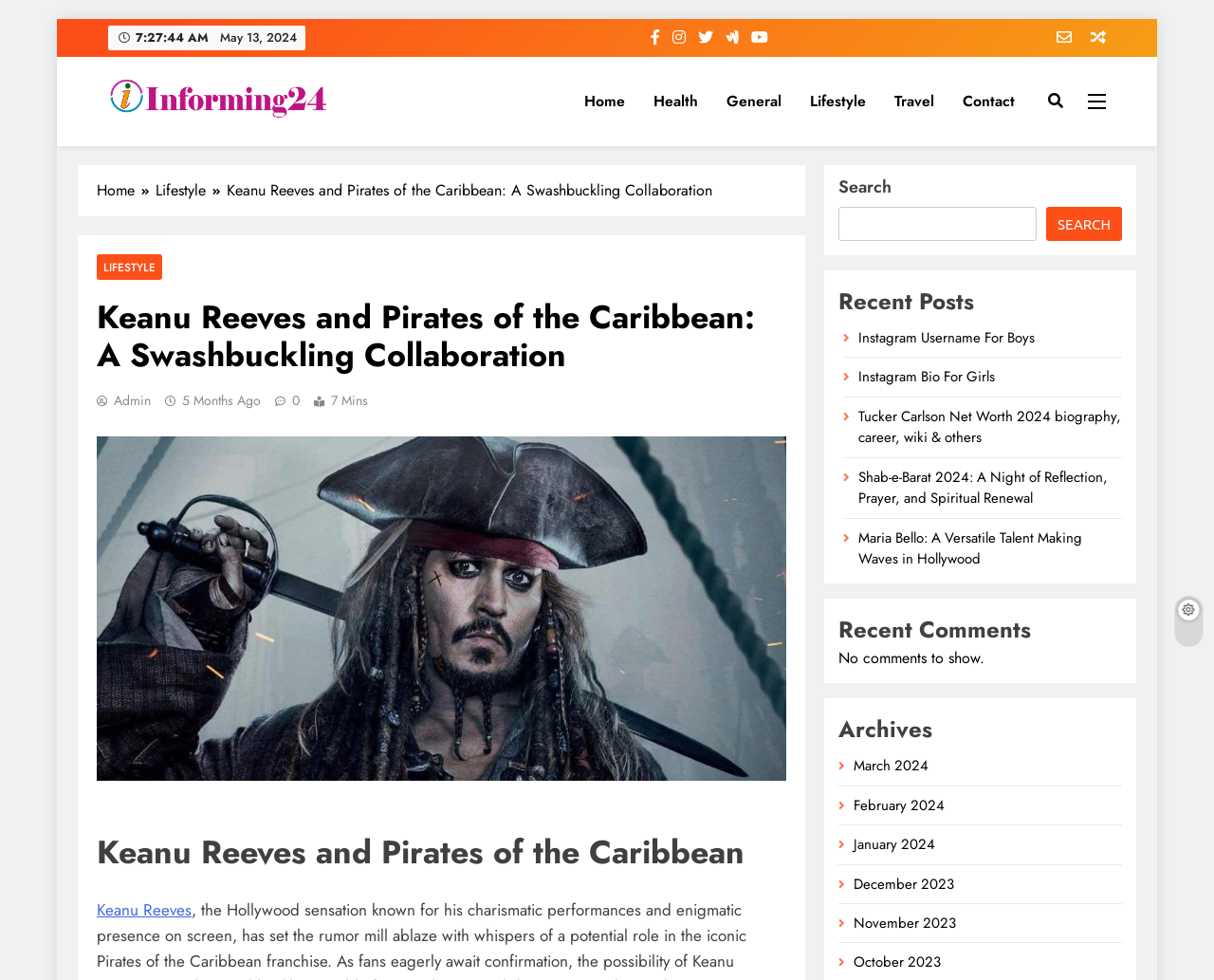Locate and generate the text content of the webpage's heading.

Keanu Reeves and Pirates of the Caribbean: A Swashbuckling Collaboration